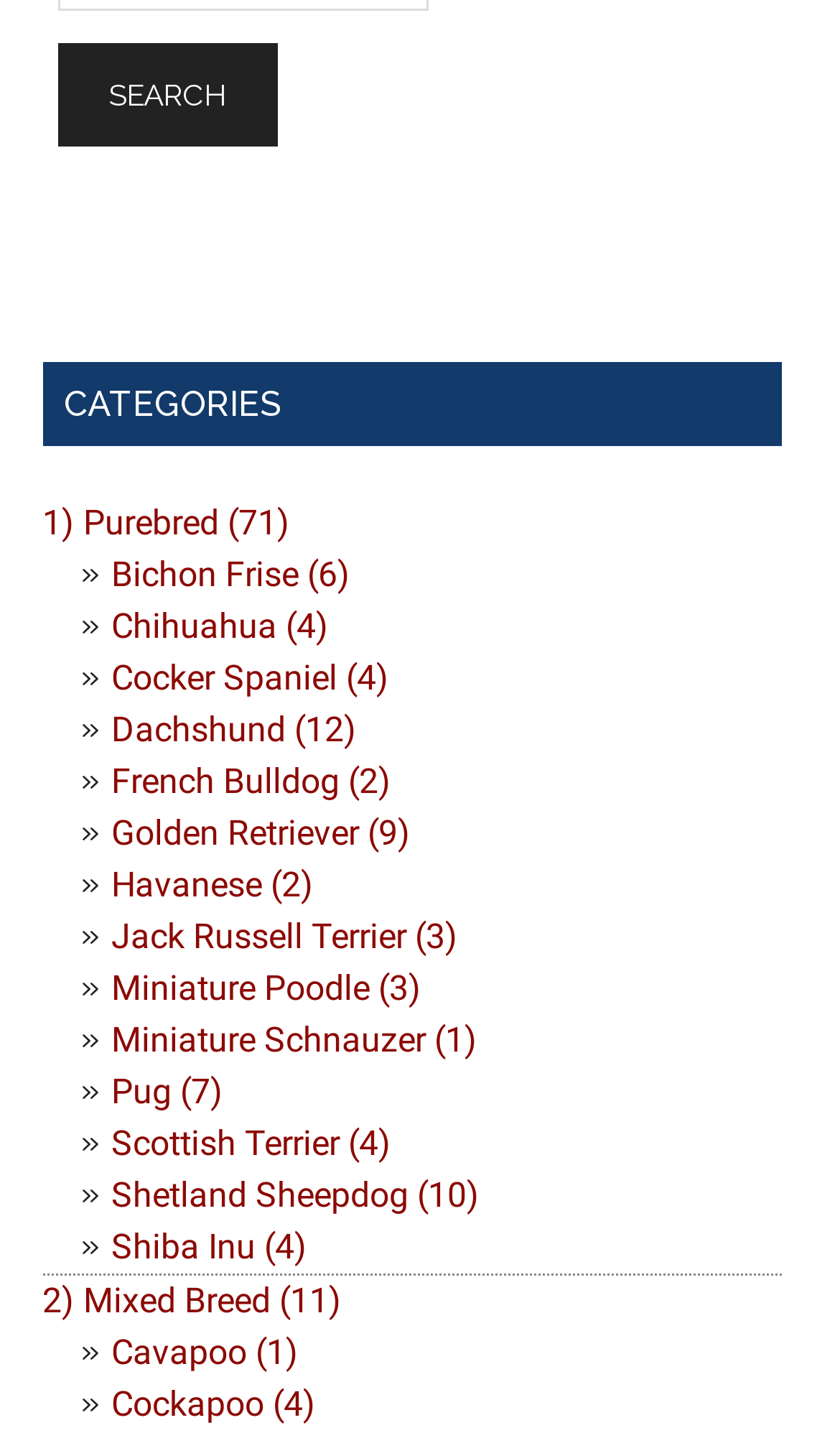From the webpage screenshot, predict the bounding box coordinates (top-left x, top-left y, bottom-right x, bottom-right y) for the UI element described here: Golden Retriever (9)

[0.132, 0.562, 0.488, 0.598]